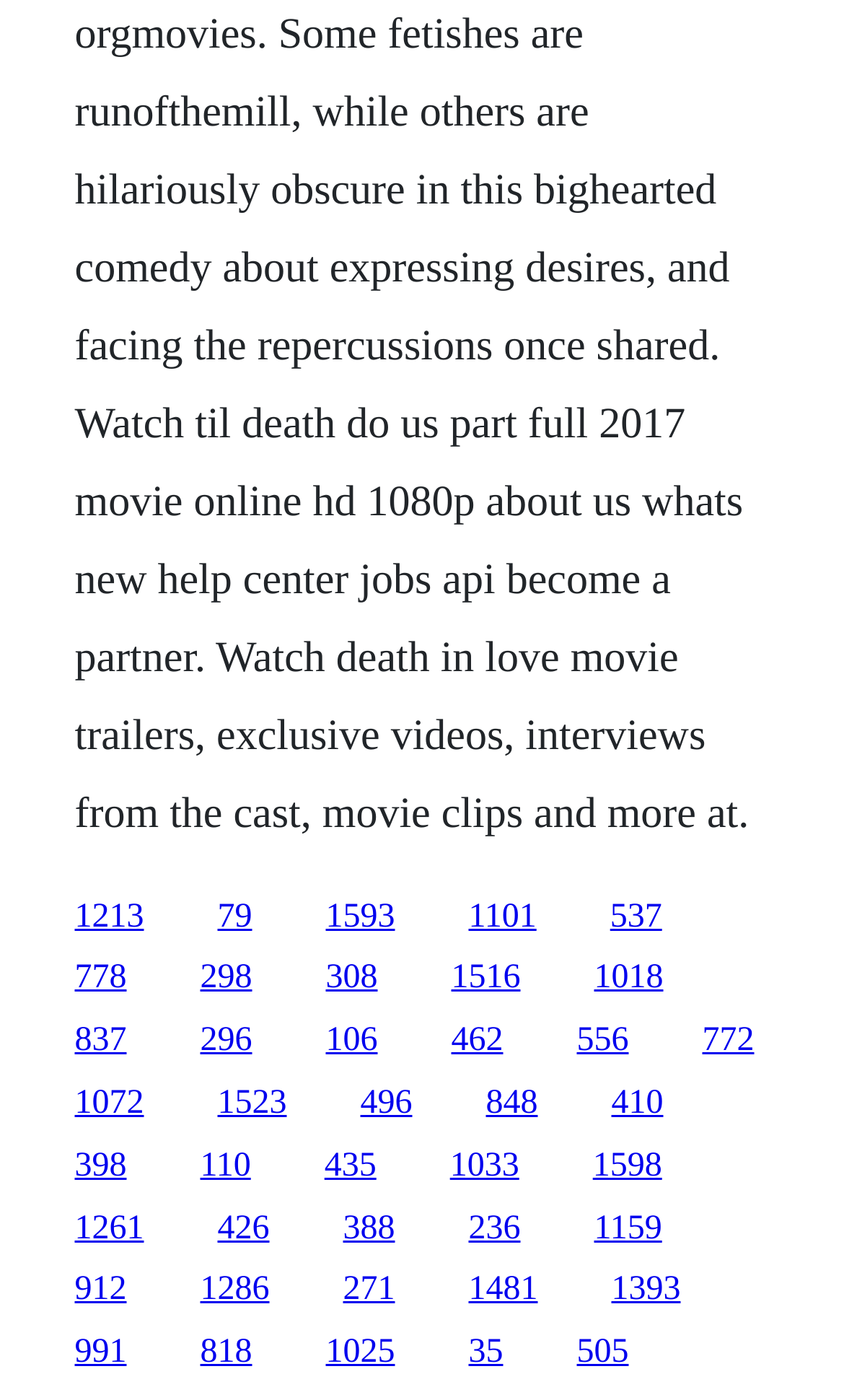What is the purpose of the empty space between the links?
Please ensure your answer to the question is detailed and covers all necessary aspects.

The empty space between the links serves to separate them visually, making it easier for users to distinguish between individual links and click on the desired one. This design choice likely improves the overall usability and accessibility of the webpage.